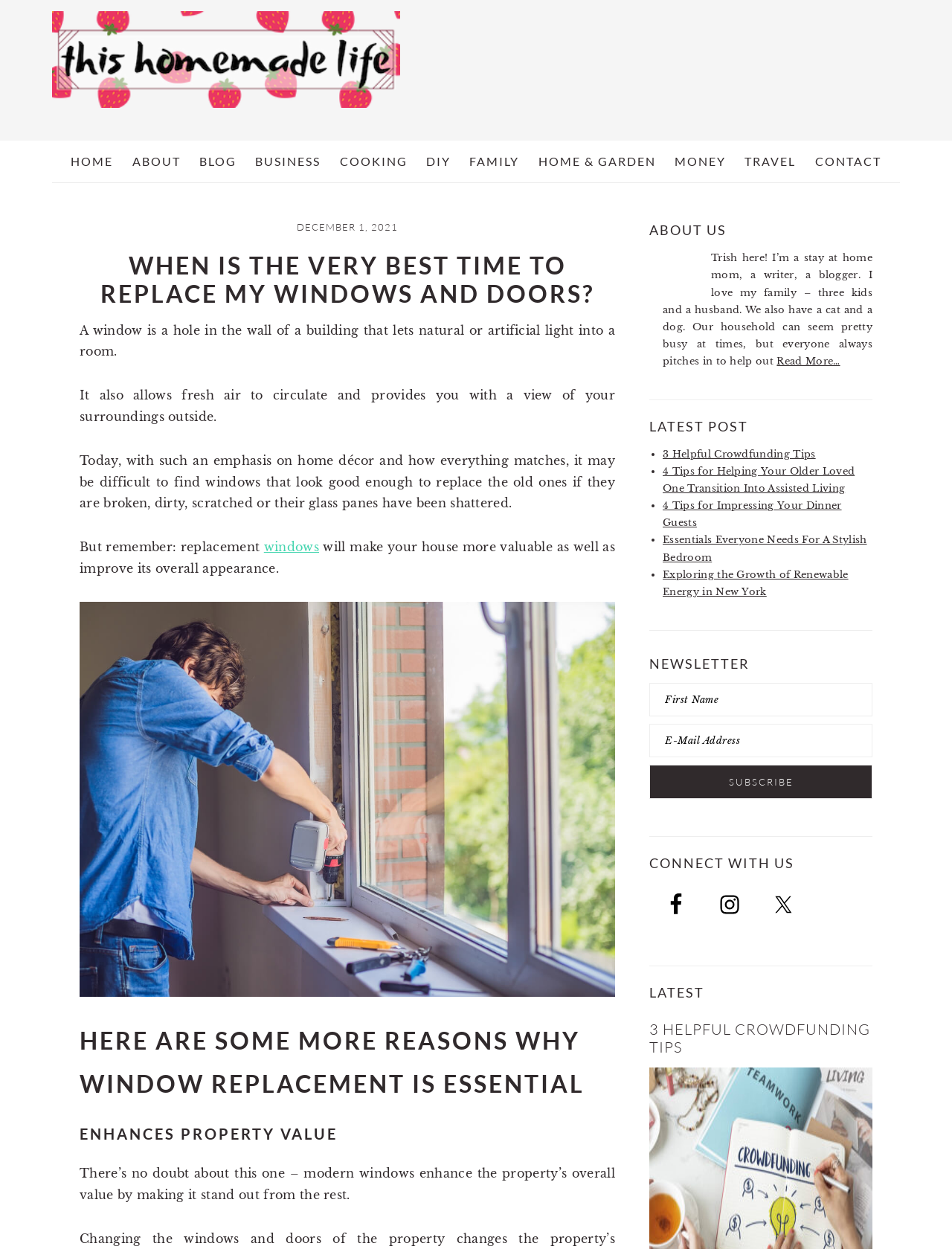Please determine the bounding box coordinates of the element to click on in order to accomplish the following task: "Read more about the author". Ensure the coordinates are four float numbers ranging from 0 to 1, i.e., [left, top, right, bottom].

[0.816, 0.284, 0.882, 0.293]